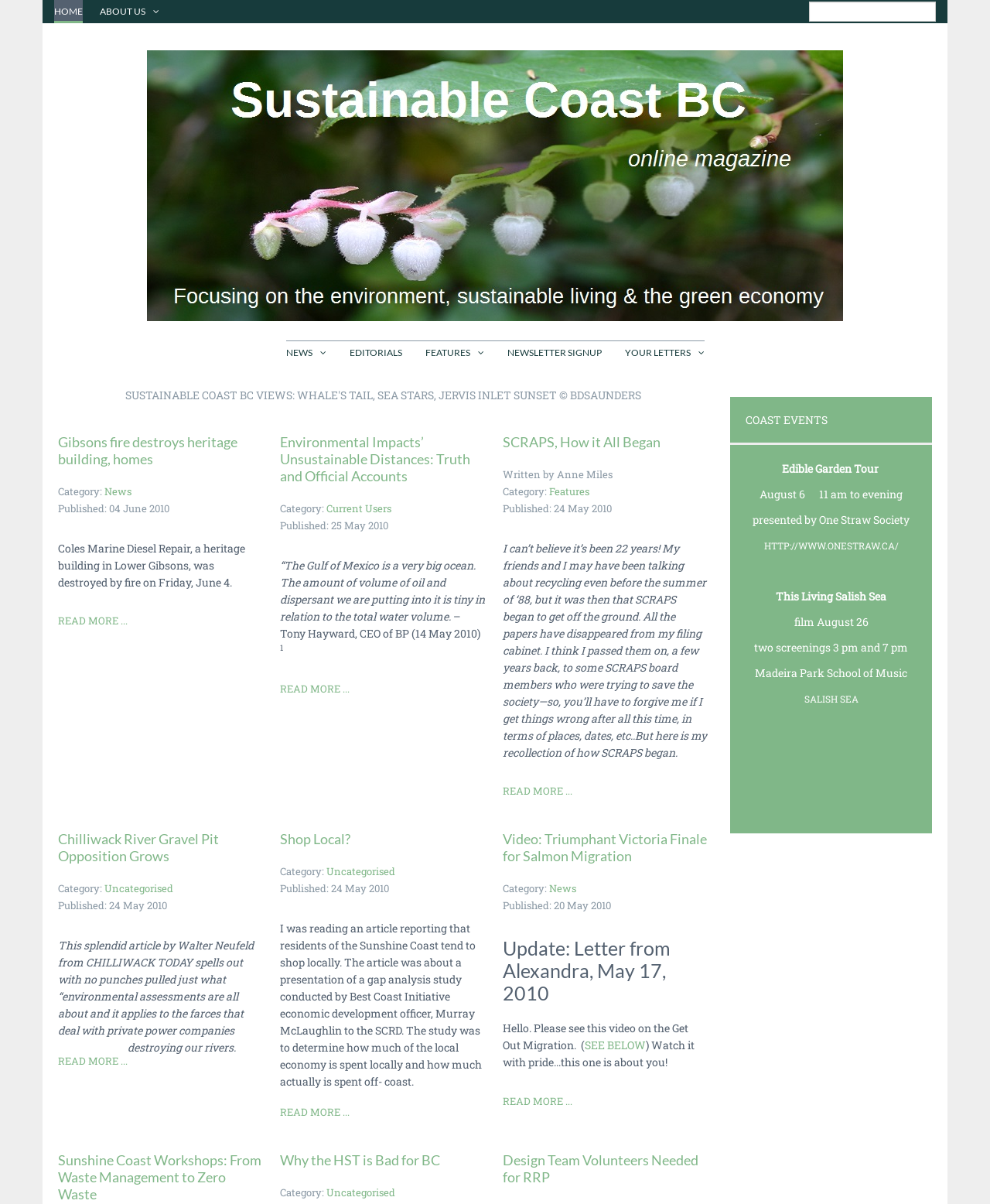Describe all the significant parts and information present on the webpage.

This webpage is about Sustainable Coast BC Views, featuring Whale's Tail, Sea Stars, and Jervis Inlet Sunset. At the top, there is a navigation menu with links to HOME, ABOUT US, NEWS, EDITORIALS, FEATURES, NEWSLETTER SIGNUP, and YOUR LETTERS. 

Below the navigation menu, there are several news articles and features. The first article is about a fire that destroyed a heritage building and homes in Gibsons, with a link to read more. Next to it, there is a description list with details about the article, including its category and publication date.

The second article is about environmental impacts, with a quote from Tony Hayward, CEO of BP. There is also a link to read more about this topic. 

The third article is about the history of SCRAPS, a recycling organization, written by Anne Miles. It includes a description list with details about the article, including its category and publication date.

The webpage continues with more articles, including one about opposition to a gravel pit in Chilliwack River, another about the importance of shopping locally, and a video about a salmon migration in Victoria. Each article has a link to read more and a description list with details about the article.

At the bottom of the webpage, there is an update from Alexandra, with a link to see a video about the Get Out Migration, and another article about workshops on waste management and zero waste on the Sunshine Coast.